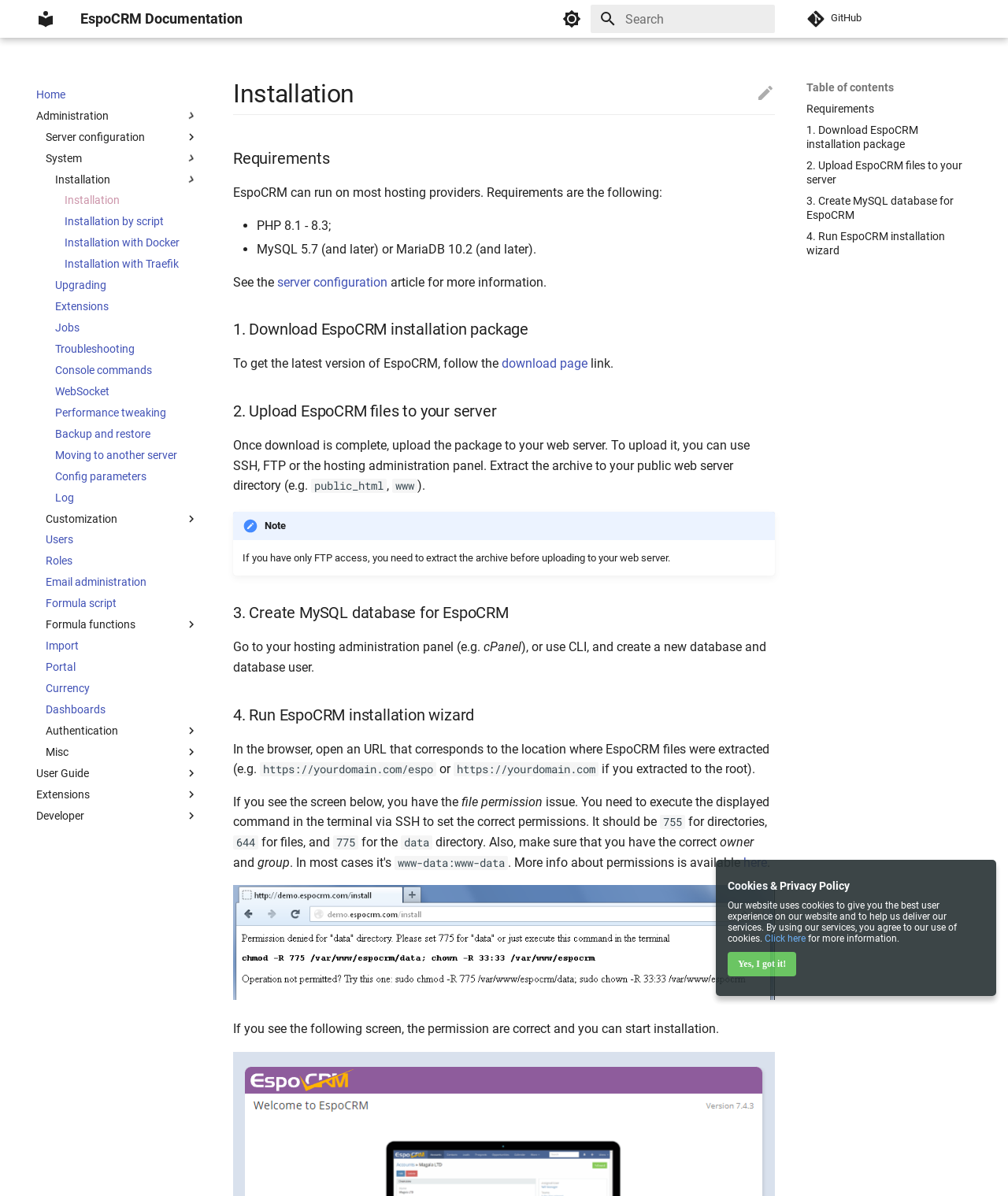Determine the bounding box coordinates of the target area to click to execute the following instruction: "View installation guide."

[0.064, 0.162, 0.197, 0.174]